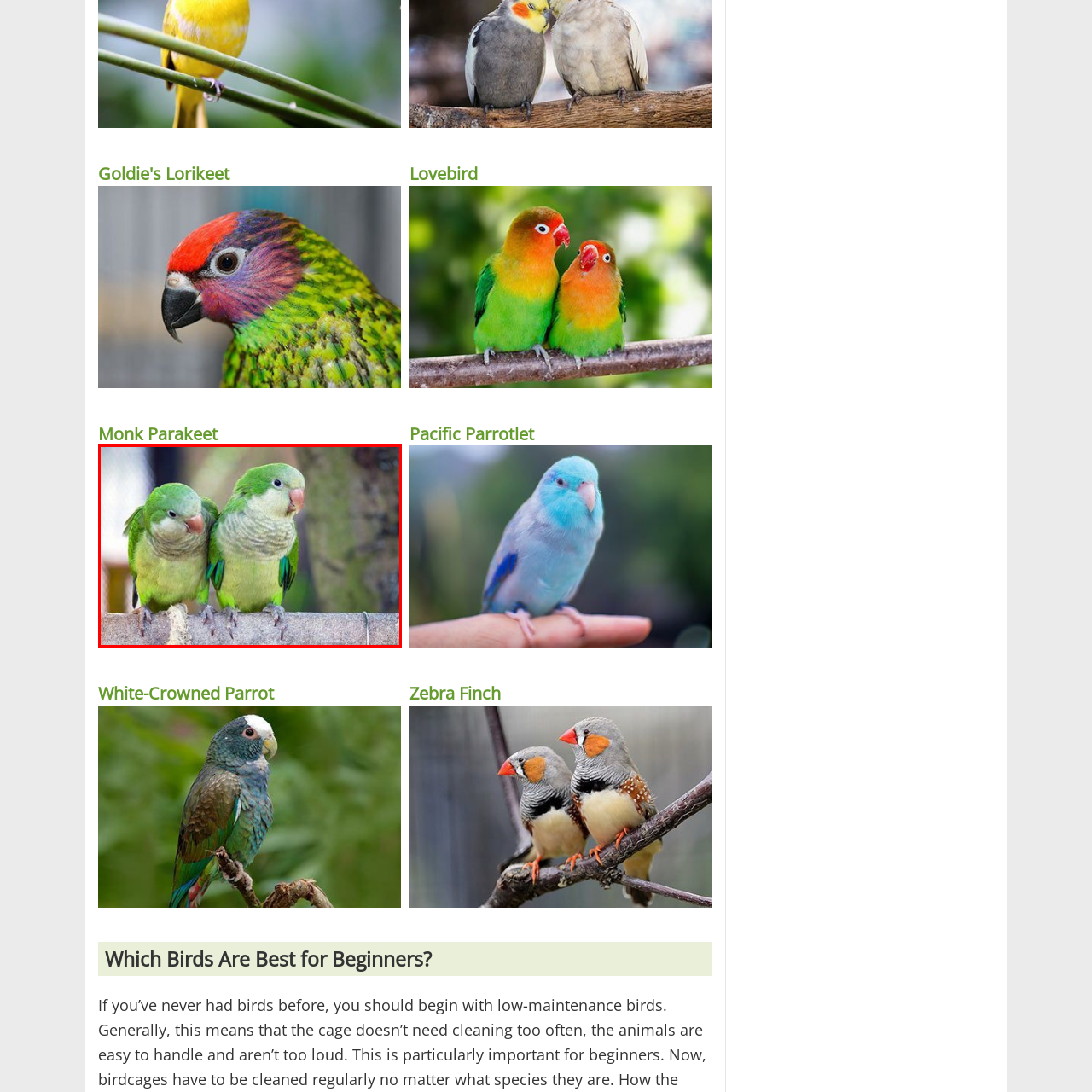Write a detailed description of the image enclosed in the red-bordered box.

The image features two Monk Parakeets perched closely together on a branch, displaying their vibrant green plumage. Their faces are characterized by lighter green and cream tones with distinct orange beaks, which give them a charming appearance. The background hints at a natural environment, possibly a garden or aviary setting, enhancing the sense of community among these sociable birds. Monk Parakeets are known for their playful and lively dispositions, making them popular among bird enthusiasts.